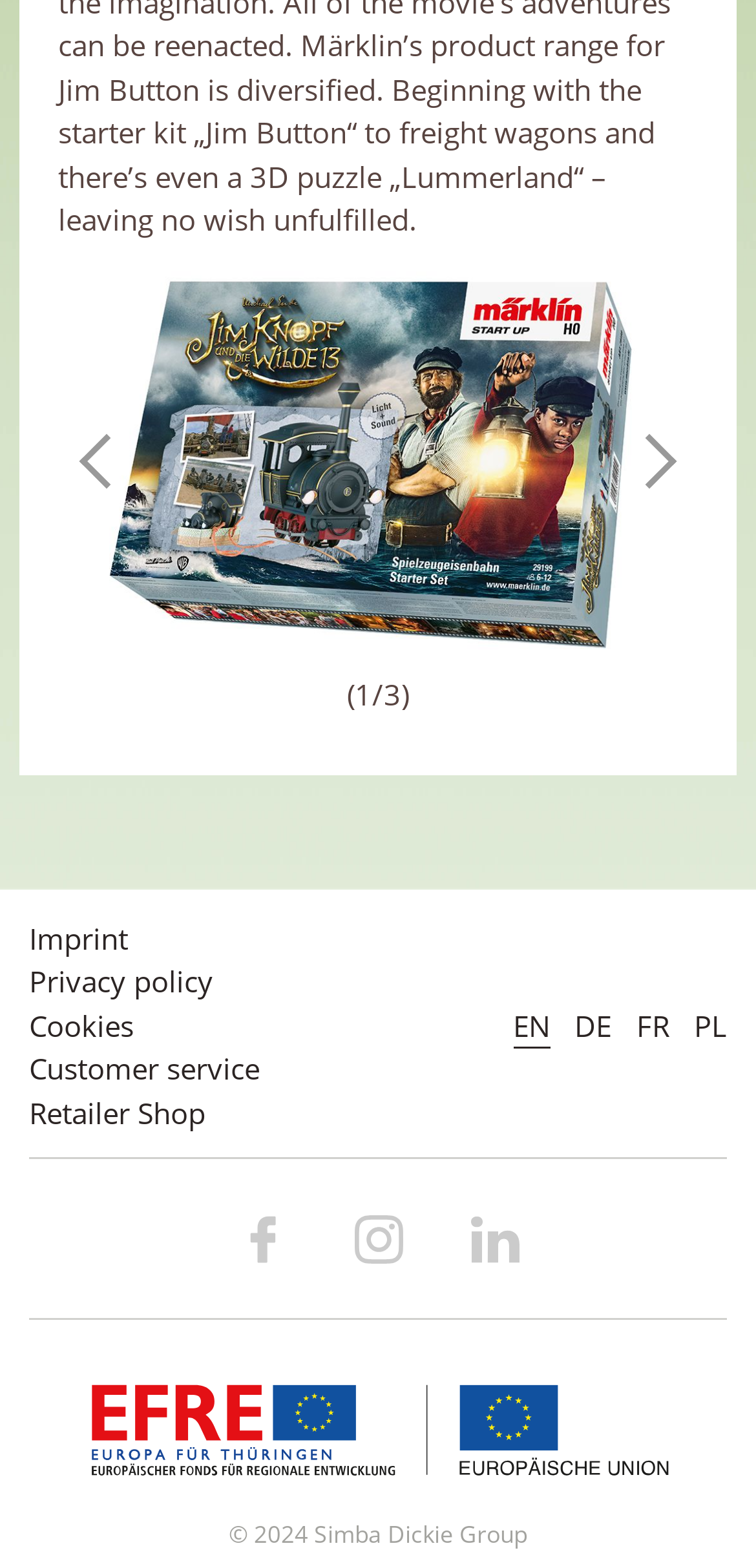Please identify the bounding box coordinates of the element that needs to be clicked to perform the following instruction: "Visit the Facebook page".

[0.314, 0.776, 0.378, 0.8]